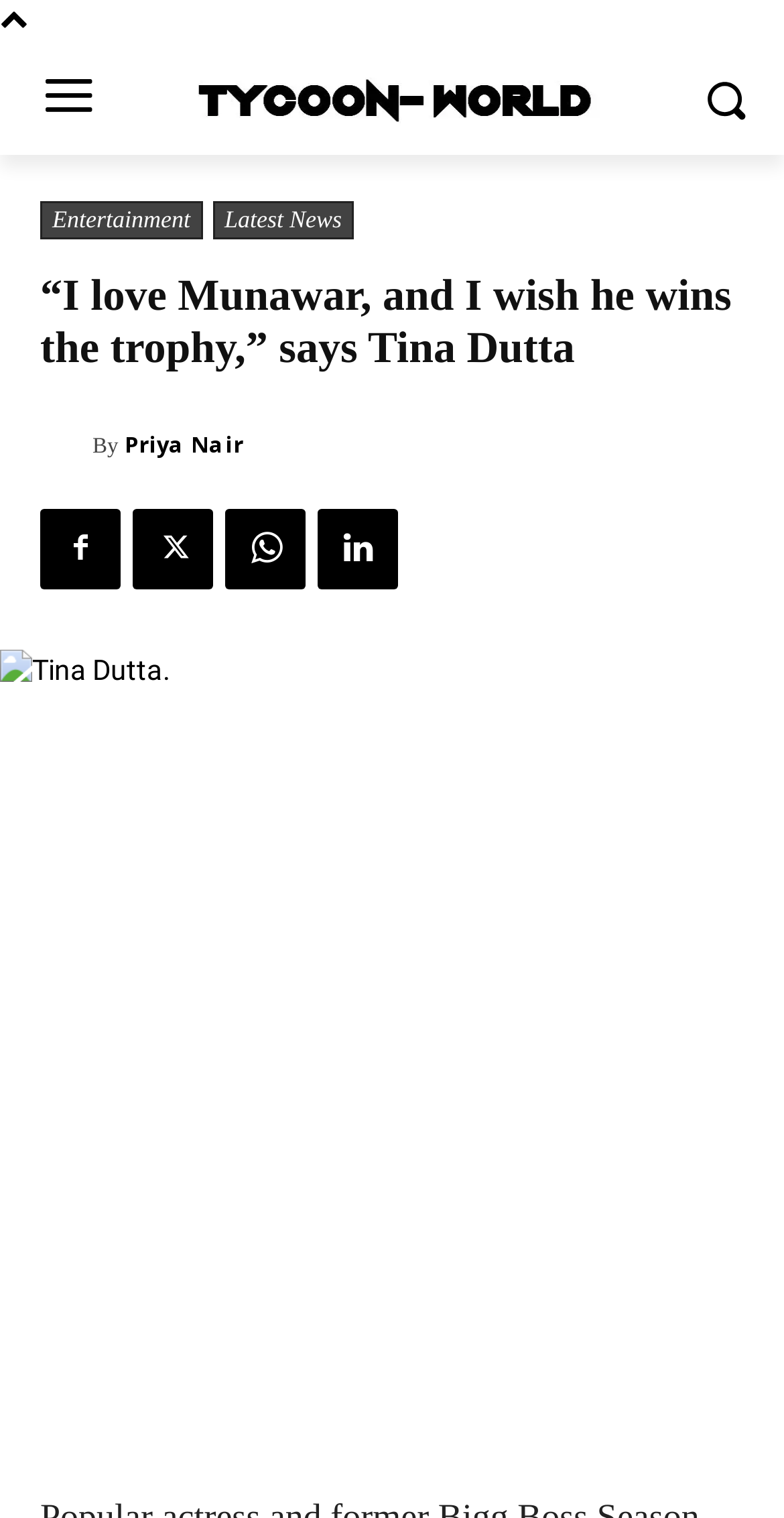Could you find the bounding box coordinates of the clickable area to complete this instruction: "Click the logo"?

[0.231, 0.042, 0.769, 0.088]